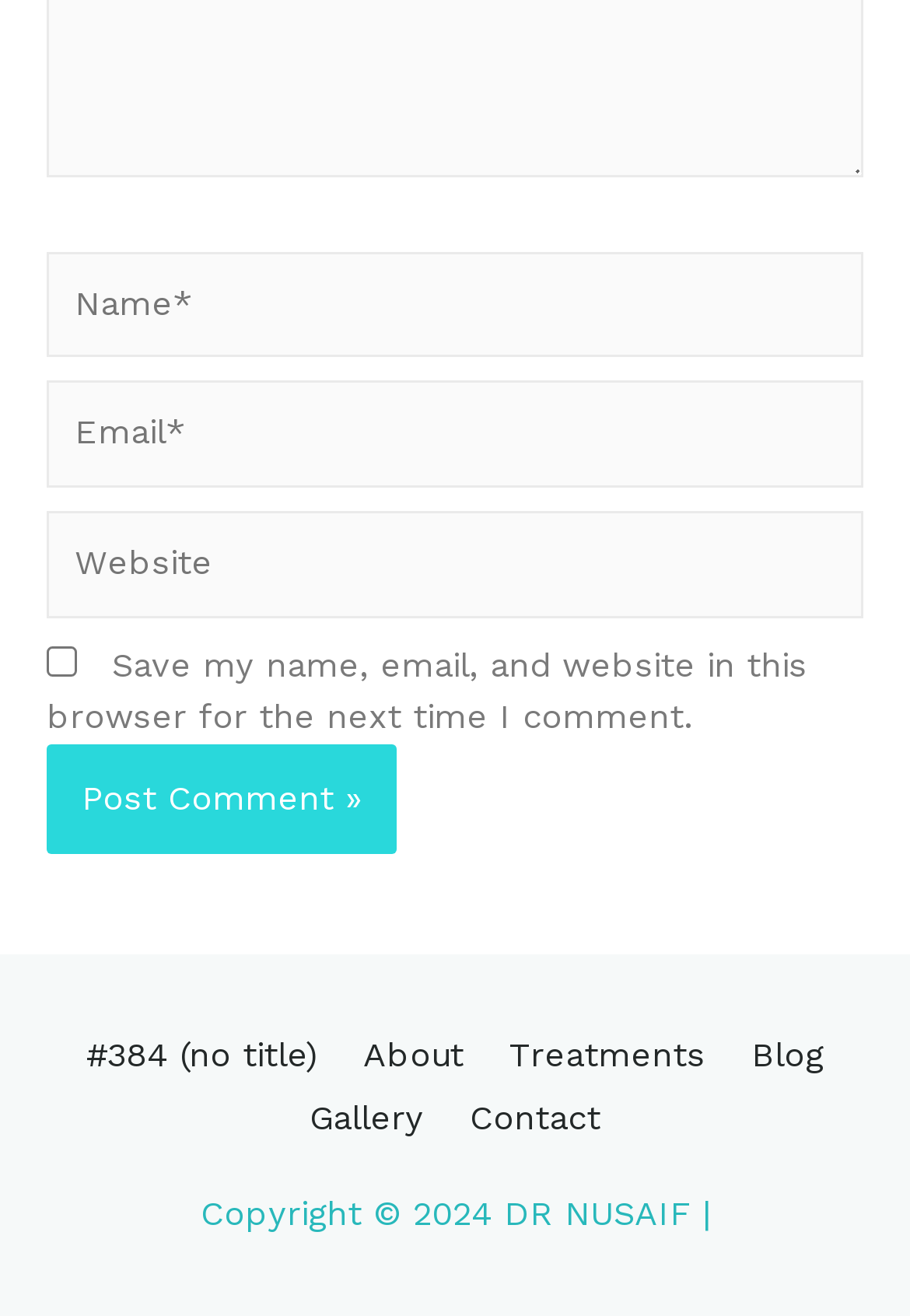From the webpage screenshot, predict the bounding box of the UI element that matches this description: "name="submit" value="Post Comment »"".

[0.051, 0.565, 0.436, 0.648]